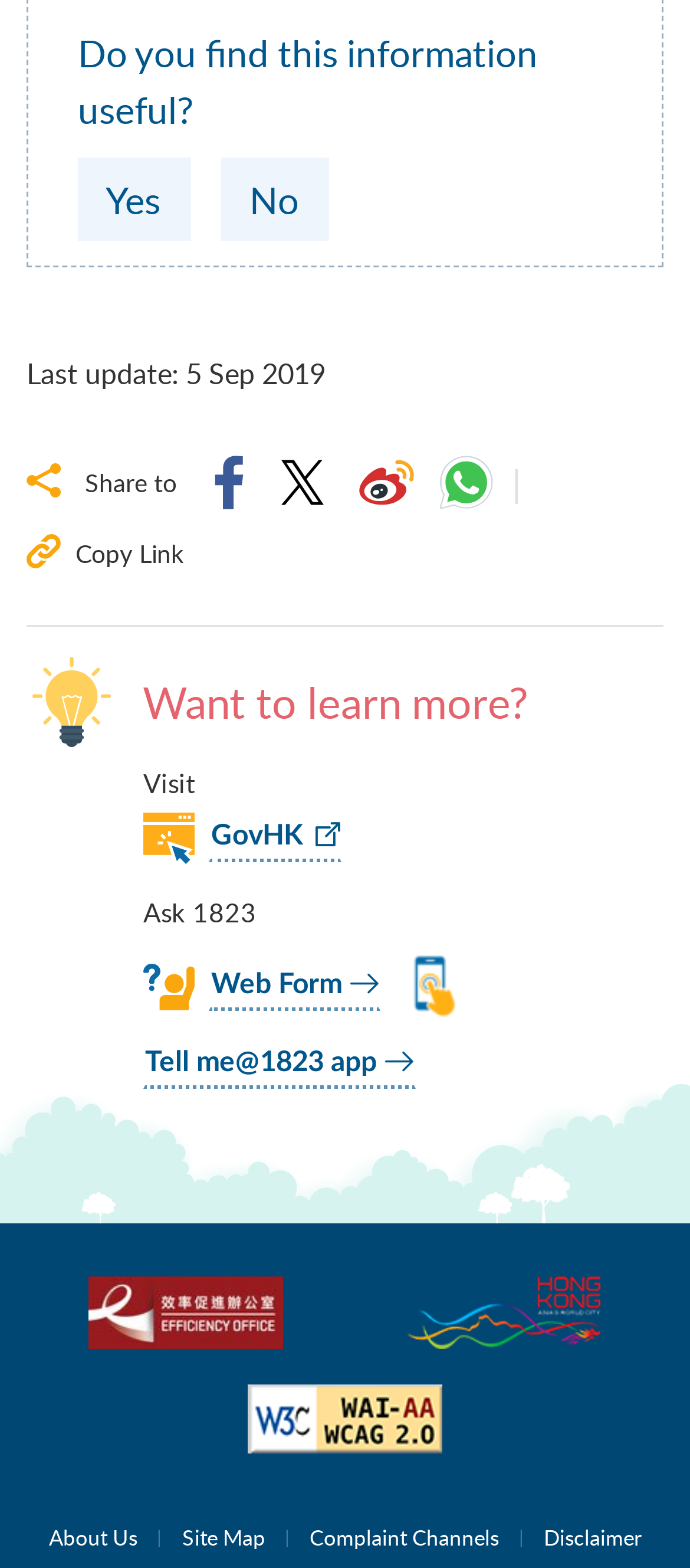Could you locate the bounding box coordinates for the section that should be clicked to accomplish this task: "Get Help & Information".

None